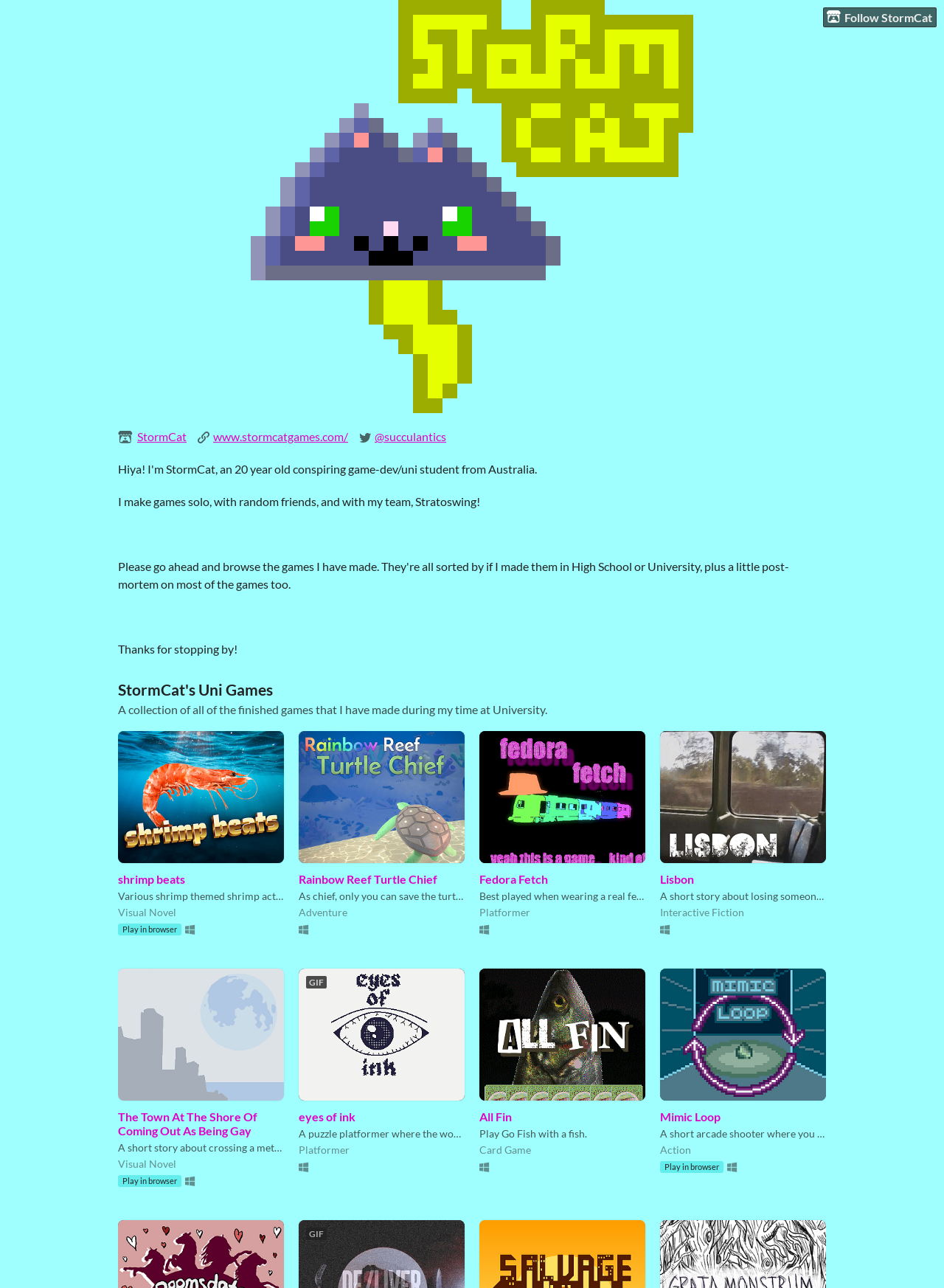Determine the coordinates of the bounding box that should be clicked to complete the instruction: "Check out Lisbon". The coordinates should be represented by four float numbers between 0 and 1: [left, top, right, bottom].

[0.699, 0.677, 0.735, 0.688]